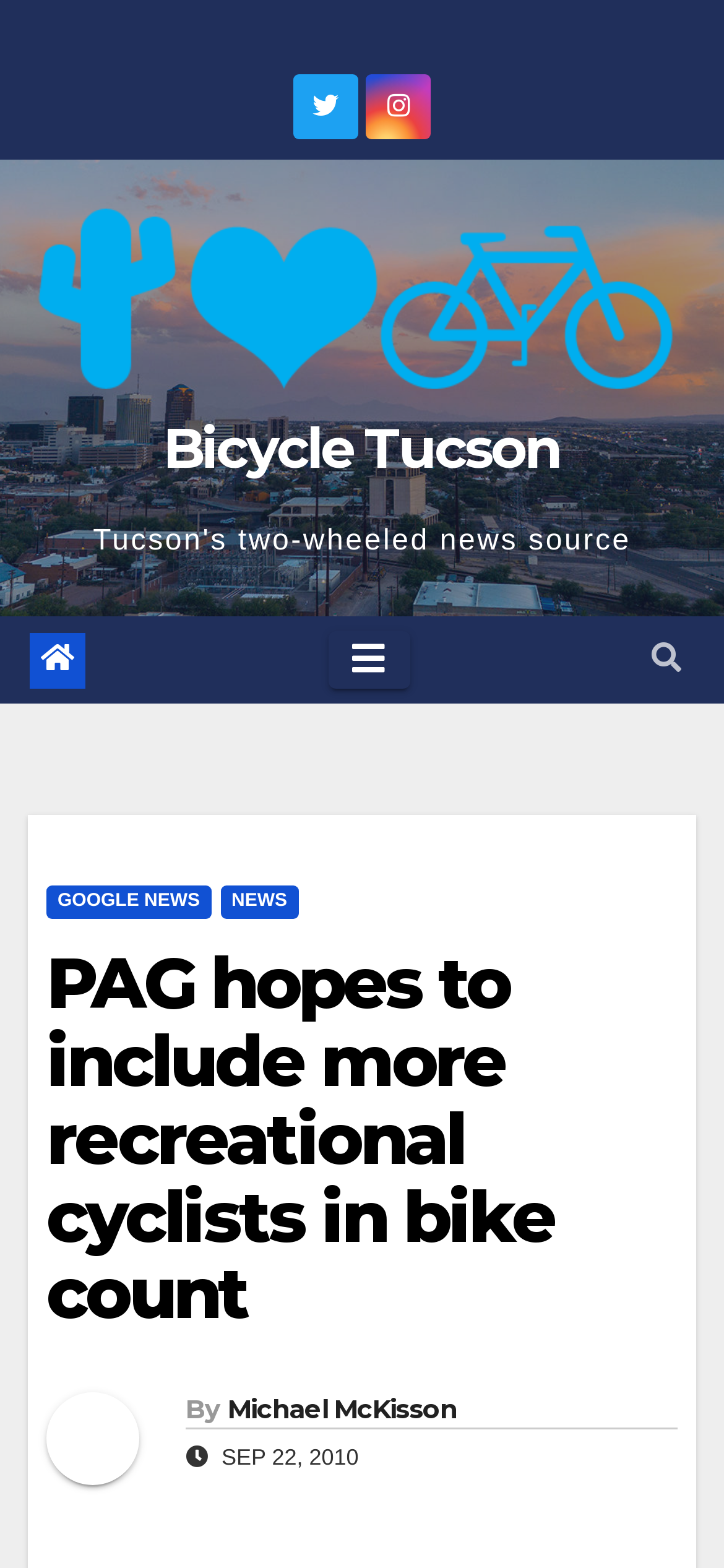Give a detailed account of the webpage.

The webpage appears to be a news article or blog post about the Pima Association of Government's plan to include more recreational cyclists in their bike count. 

At the top of the page, there is a logo or icon with the text "Bicycle Tucson" next to it, which is also a link. Below this, there is a heading with the same text, "Bicycle Tucson". 

To the right of the logo, there is a navigation menu toggle button, and an icon with a dropdown menu that contains links to "GOOGLE NEWS" and "NEWS". 

The main content of the page starts with a heading that reads "PAG hopes to include more recreational cyclists in bike count". Below this, there is a permalink to the article, and a link to an unknown destination. 

The article itself appears to be written by Michael McKisson, as indicated by a heading with his name. The date of the article is September 22, 2010.